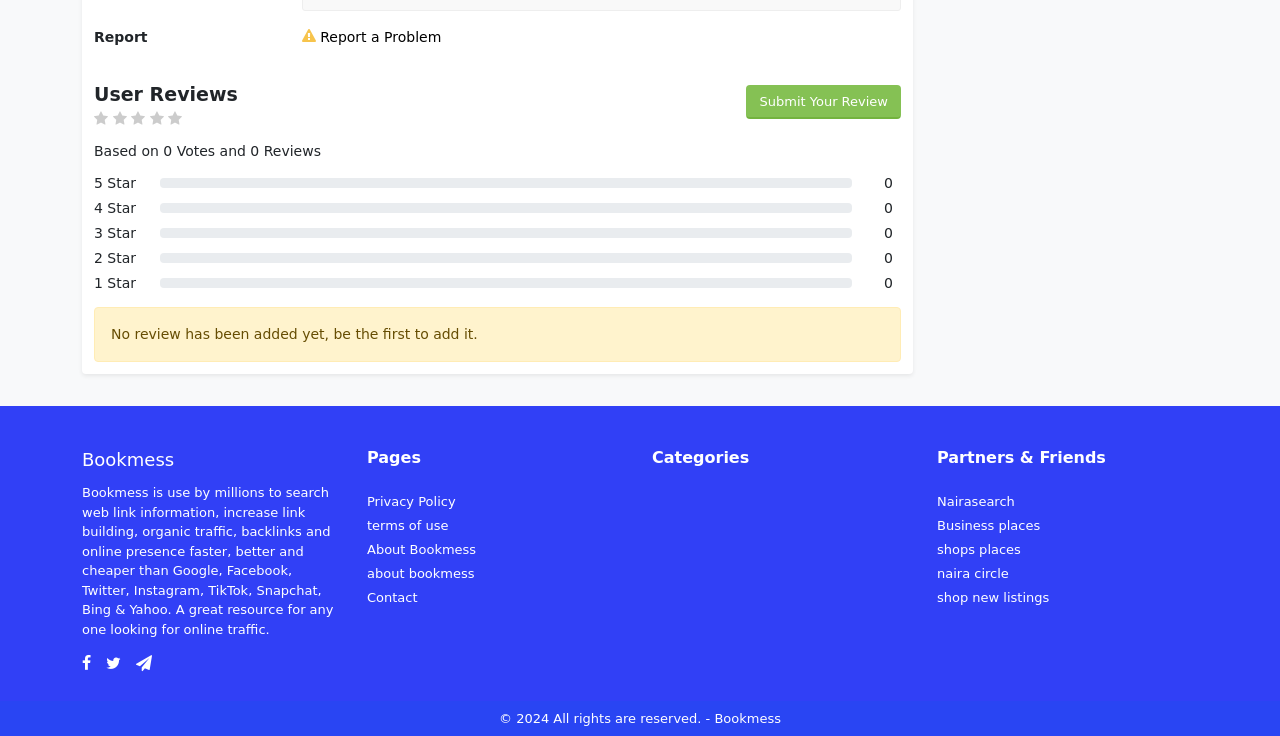Analyze the image and give a detailed response to the question:
What is the copyright year of the website?

The copyright year of the website can be found in the StaticText element with the text '© 2024 All rights are reserved.'. The year is 2024.